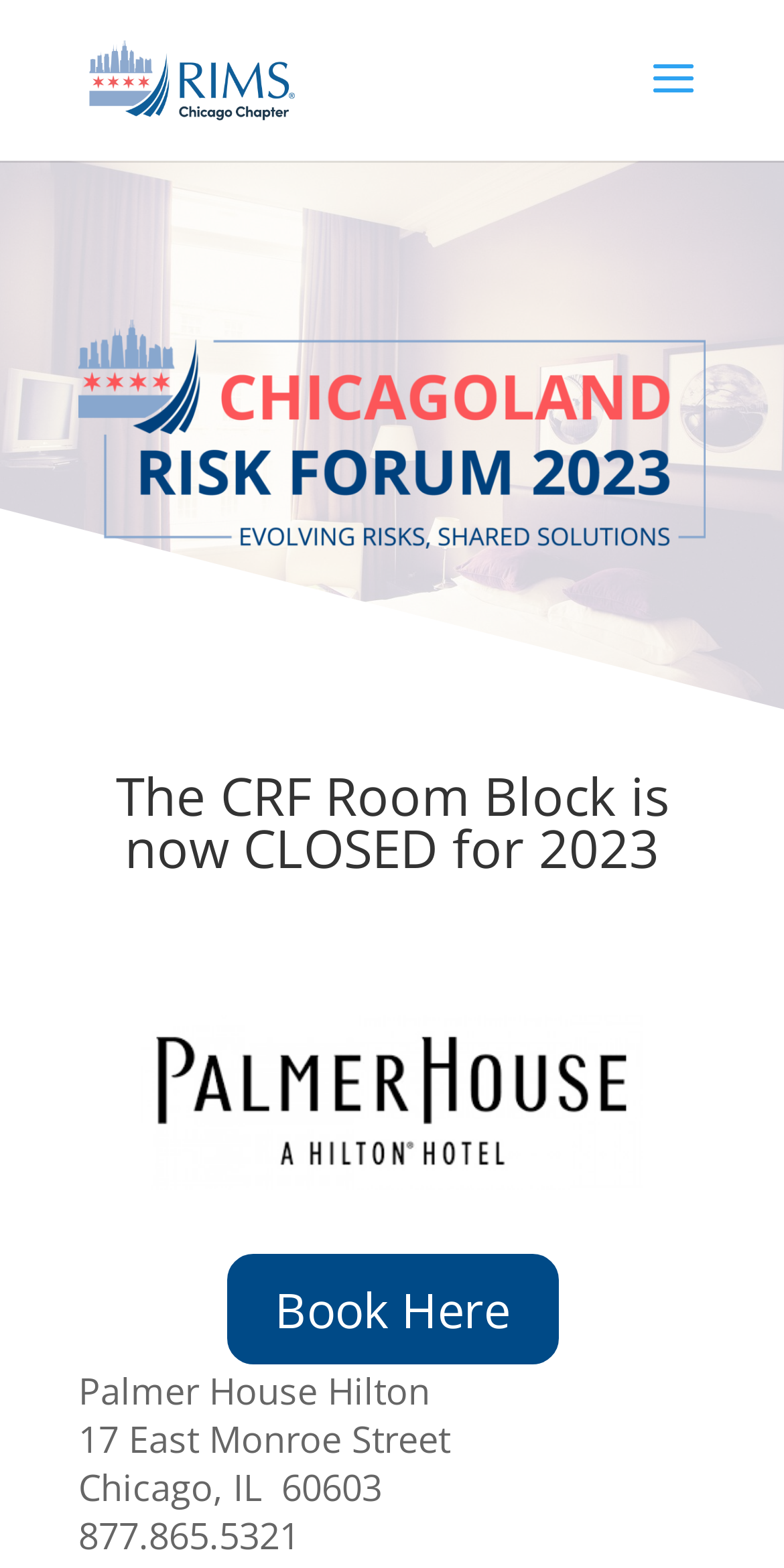What is the status of the CRF Room Block?
Provide a thorough and detailed answer to the question.

The status of the CRF Room Block can be determined by reading the heading 'The CRF Room Block is now CLOSED for 2023' on the webpage, which indicates that the room block is no longer available for booking.